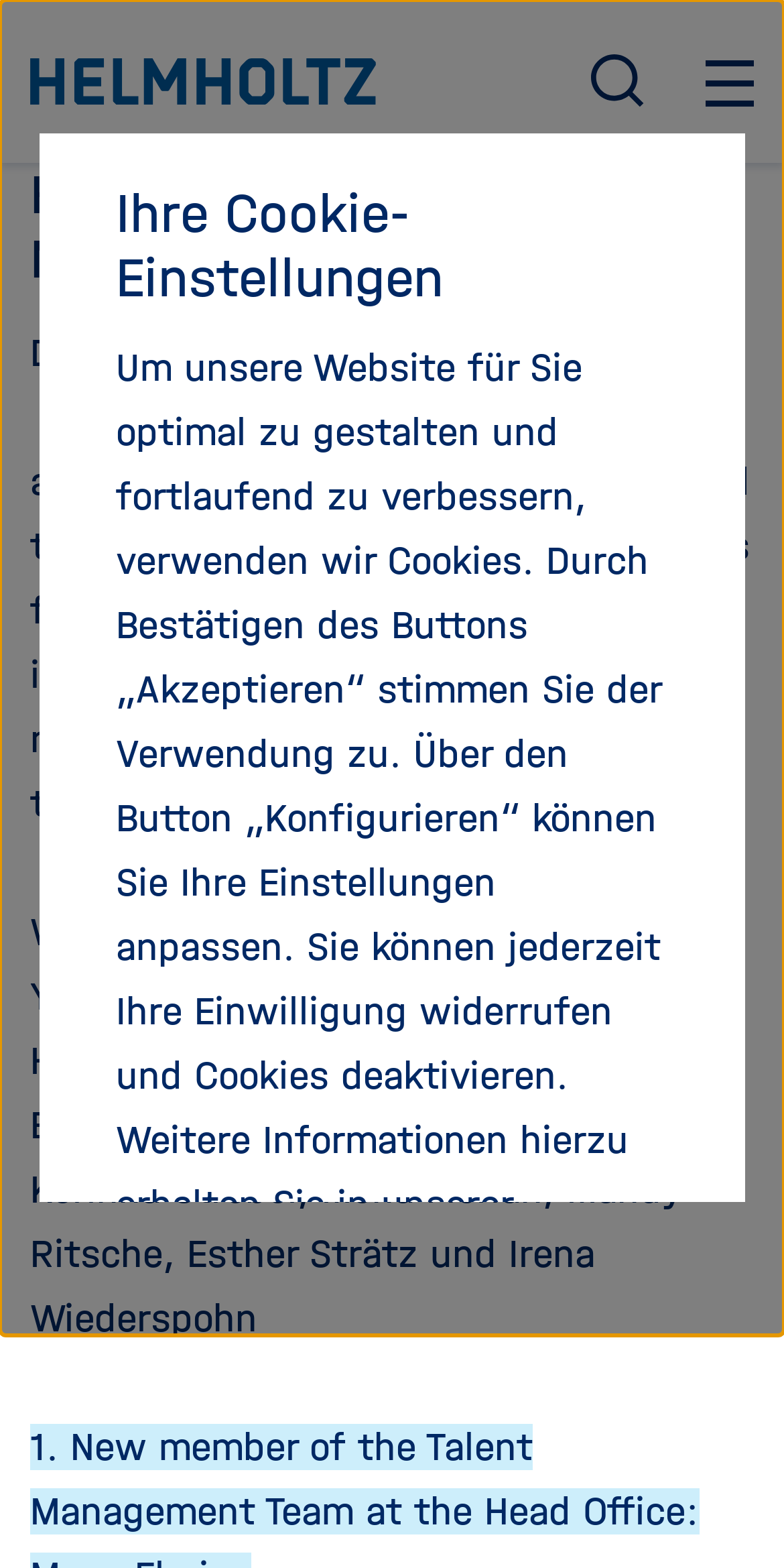Please provide a comprehensive response to the question below by analyzing the image: 
What is the name of the organization?

The name of the organization can be found in the top-left corner of the webpage, where it says 'Helmholtz - Gemeinschaft deutscher Forschungszentren'.